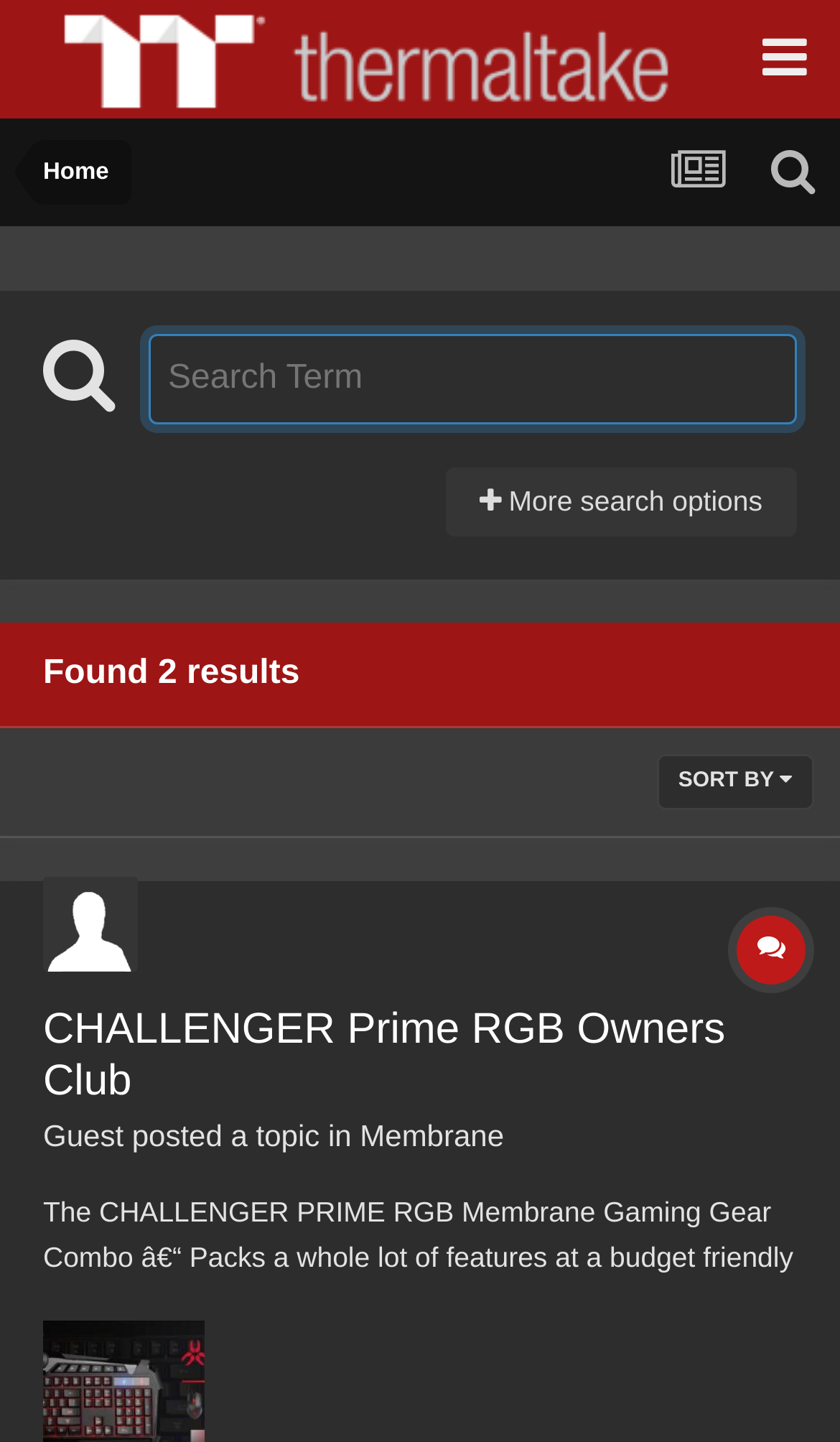Explain in detail what you observe on this webpage.

The webpage is a search result page for the tag "membrane" on the Tt Community platform. At the top left, there is a logo of Tt Community, which is an image with a link to the community's homepage. Next to the logo, there is a link to the homepage labeled "Home". On the top right, there are several icons, including a search icon, a bell icon, and a user icon.

Below the top navigation bar, there is a search bar where users can input their search terms. The search bar is accompanied by a button with a search icon and a link to more search options. The search result count is displayed below the search bar, indicating that there are 2 results found.

The search results are listed below, with the first result being a topic titled "CHALLENGER Prime RGB Owners Club". The topic title is a link, and it is accompanied by a description that indicates the topic was posted by a guest user. The topic is tagged with the keyword "Membrane", which is also a link.

The topic is displayed in a table layout, which takes up most of the page's content area. There is a sort option at the top right of the table, allowing users to sort the results by different criteria.